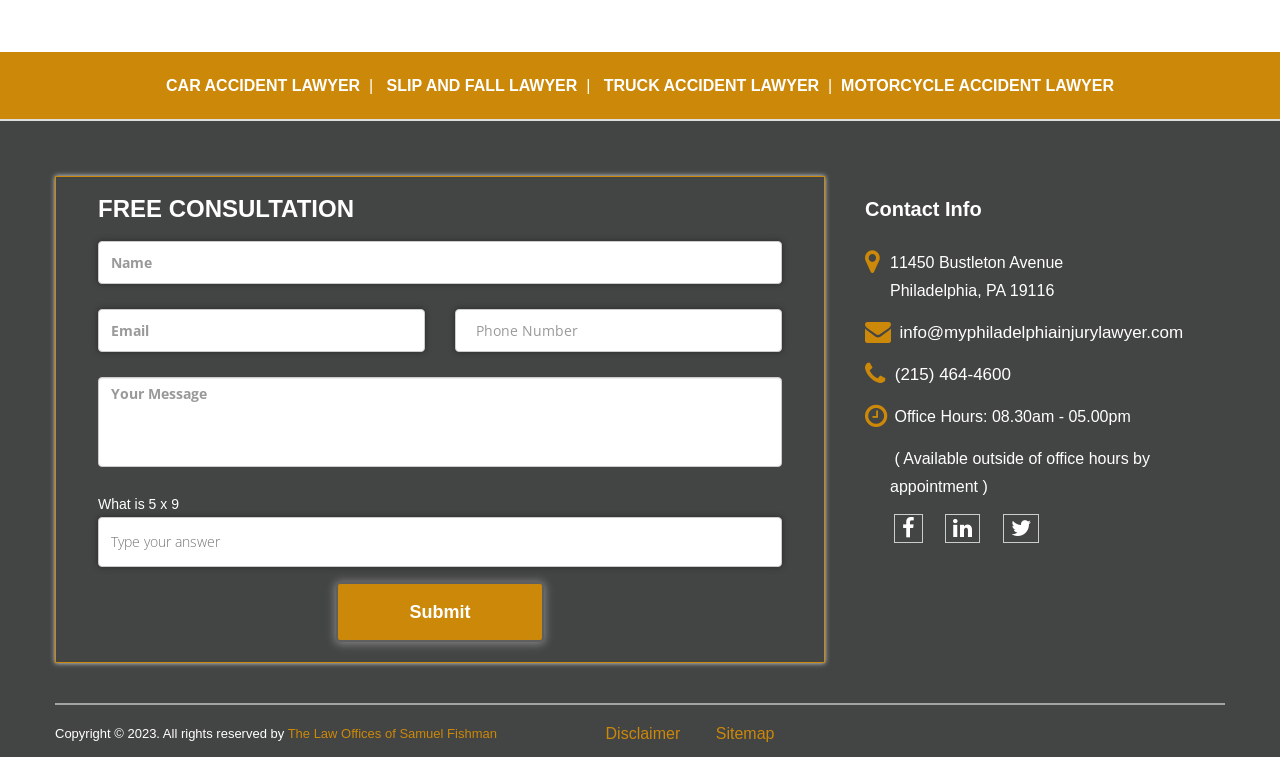Please determine the bounding box coordinates for the element that should be clicked to follow these instructions: "Click the 'info@myphiladelphiainjurylawyer.com' email link".

[0.695, 0.426, 0.924, 0.451]